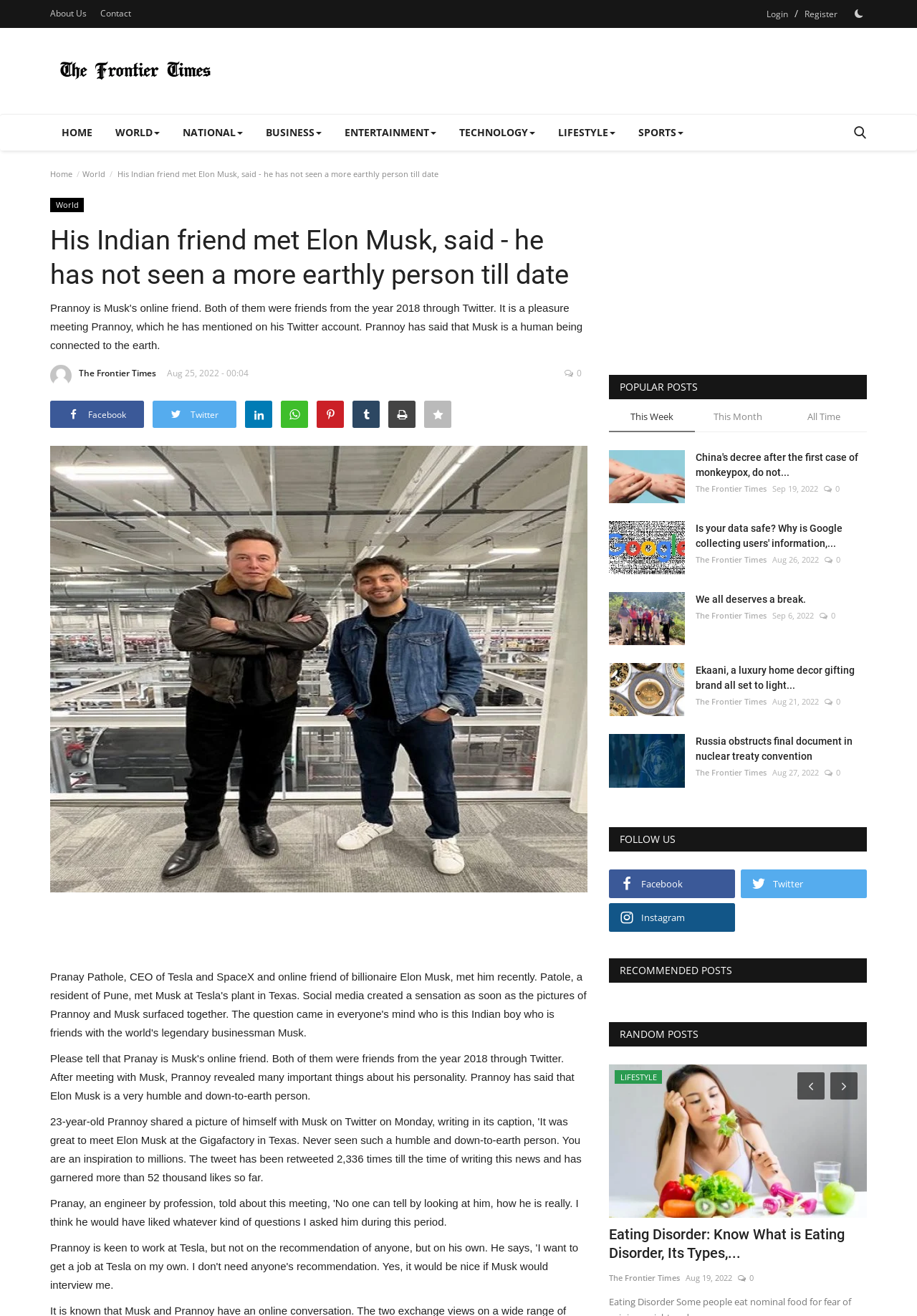Find the bounding box coordinates for the area that must be clicked to perform this action: "Click on the 'About Us' link".

[0.055, 0.002, 0.095, 0.019]